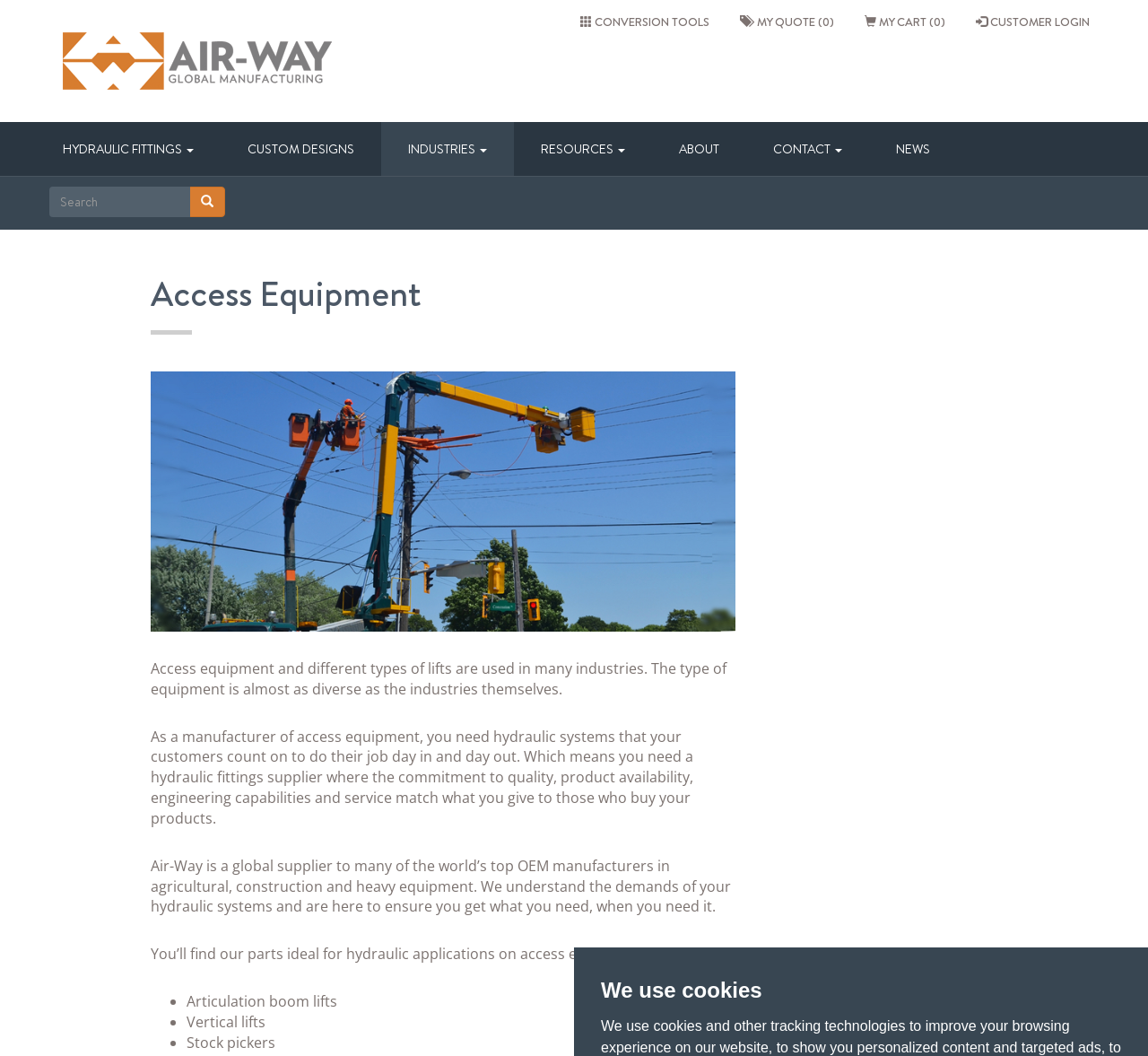Please identify the bounding box coordinates of the element that needs to be clicked to execute the following command: "Search for something". Provide the bounding box using four float numbers between 0 and 1, formatted as [left, top, right, bottom].

[0.031, 0.167, 0.208, 0.218]